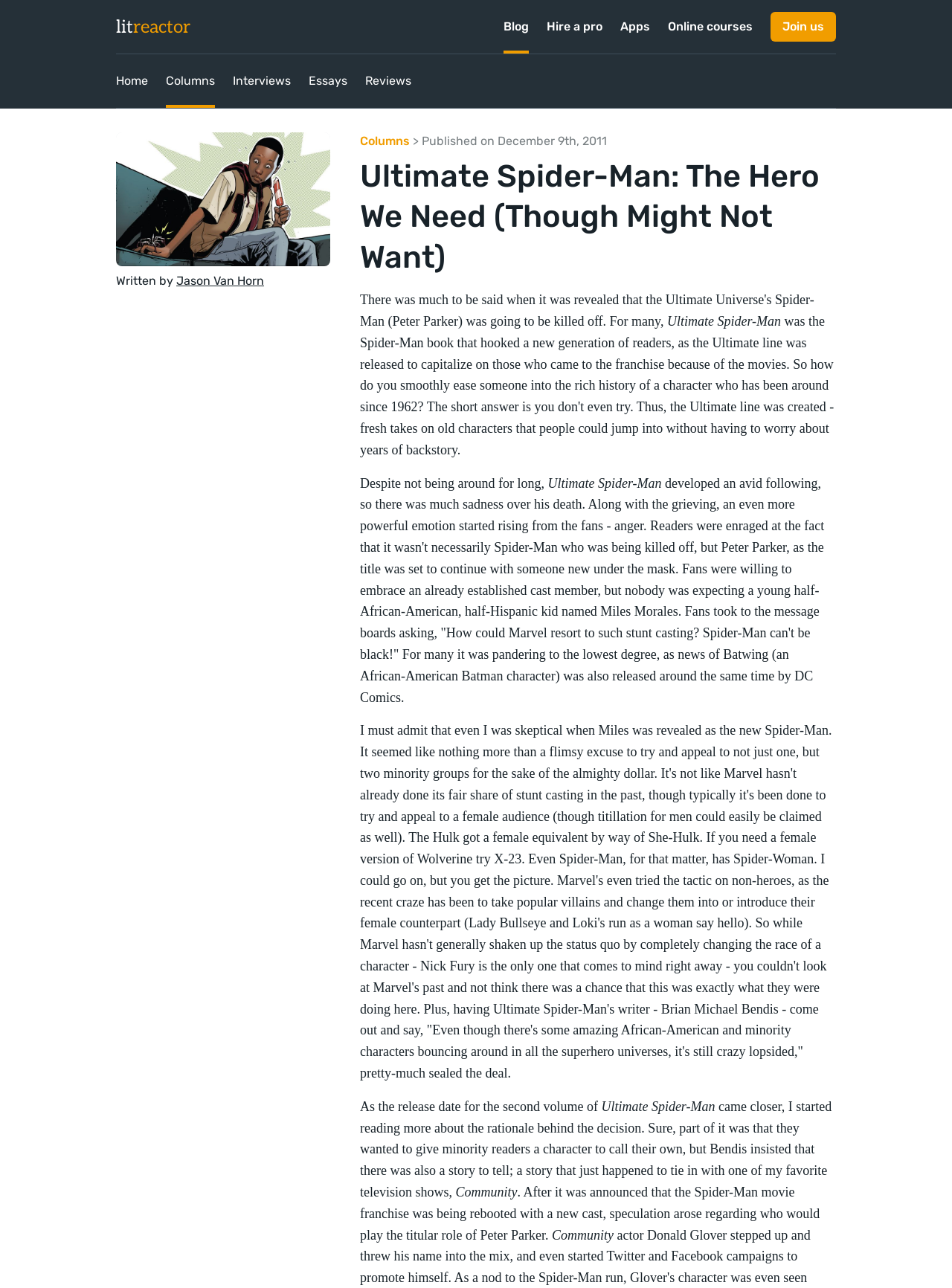What is the name of the website?
Respond to the question with a single word or phrase according to the image.

LitReactor